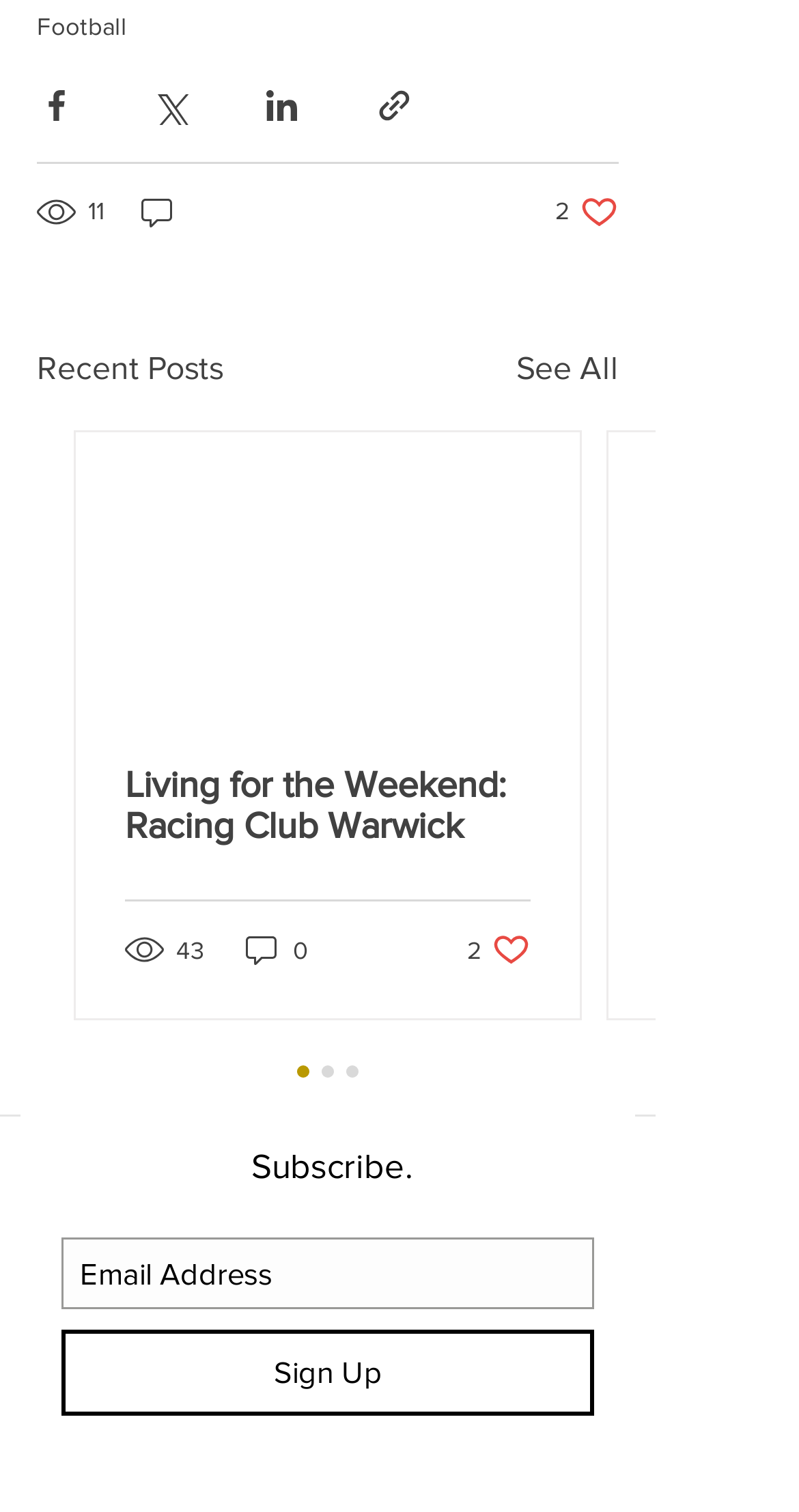What is the number of views for the first post?
Look at the image and respond with a one-word or short-phrase answer.

11